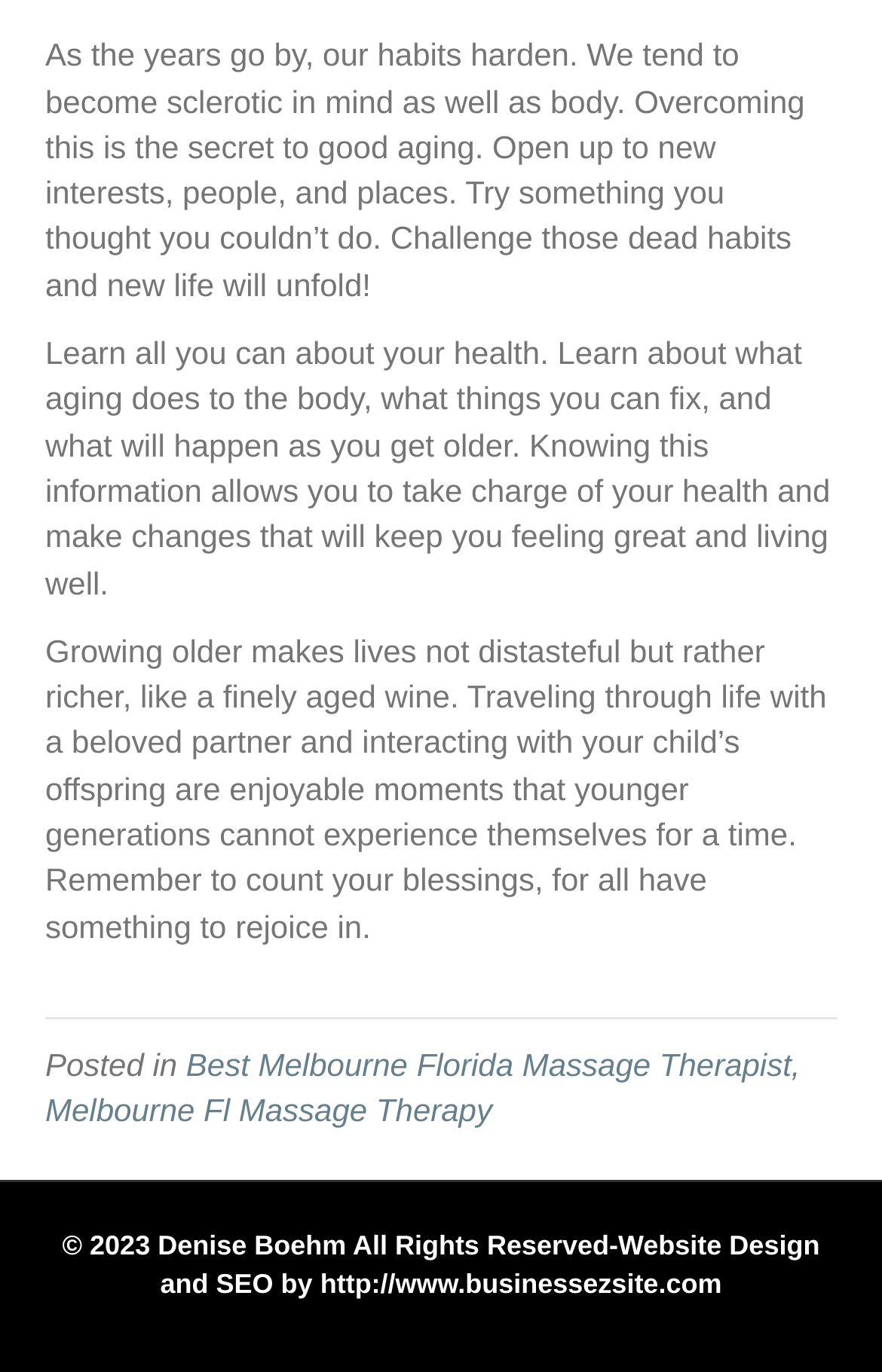Given the element description Melbourne Fl Massage Therapy, identify the bounding box coordinates for the UI element on the webpage screenshot. The format should be (top-left x, top-left y, bottom-right x, bottom-right y), with values between 0 and 1.

[0.051, 0.796, 0.558, 0.822]